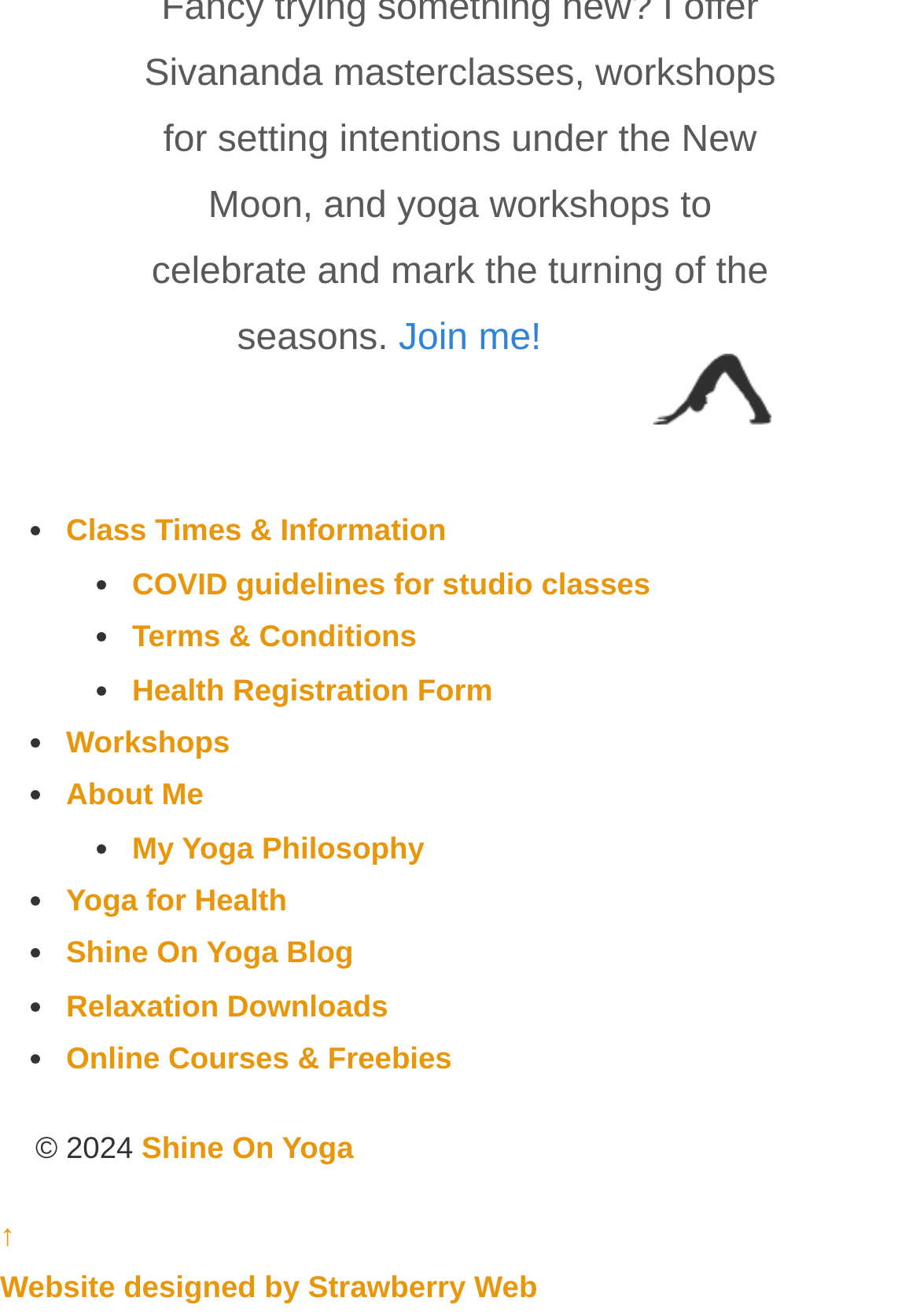Using the format (top-left x, top-left y, bottom-right x, bottom-right y), and given the element description, identify the bounding box coordinates within the screenshot: DUBLIN

None